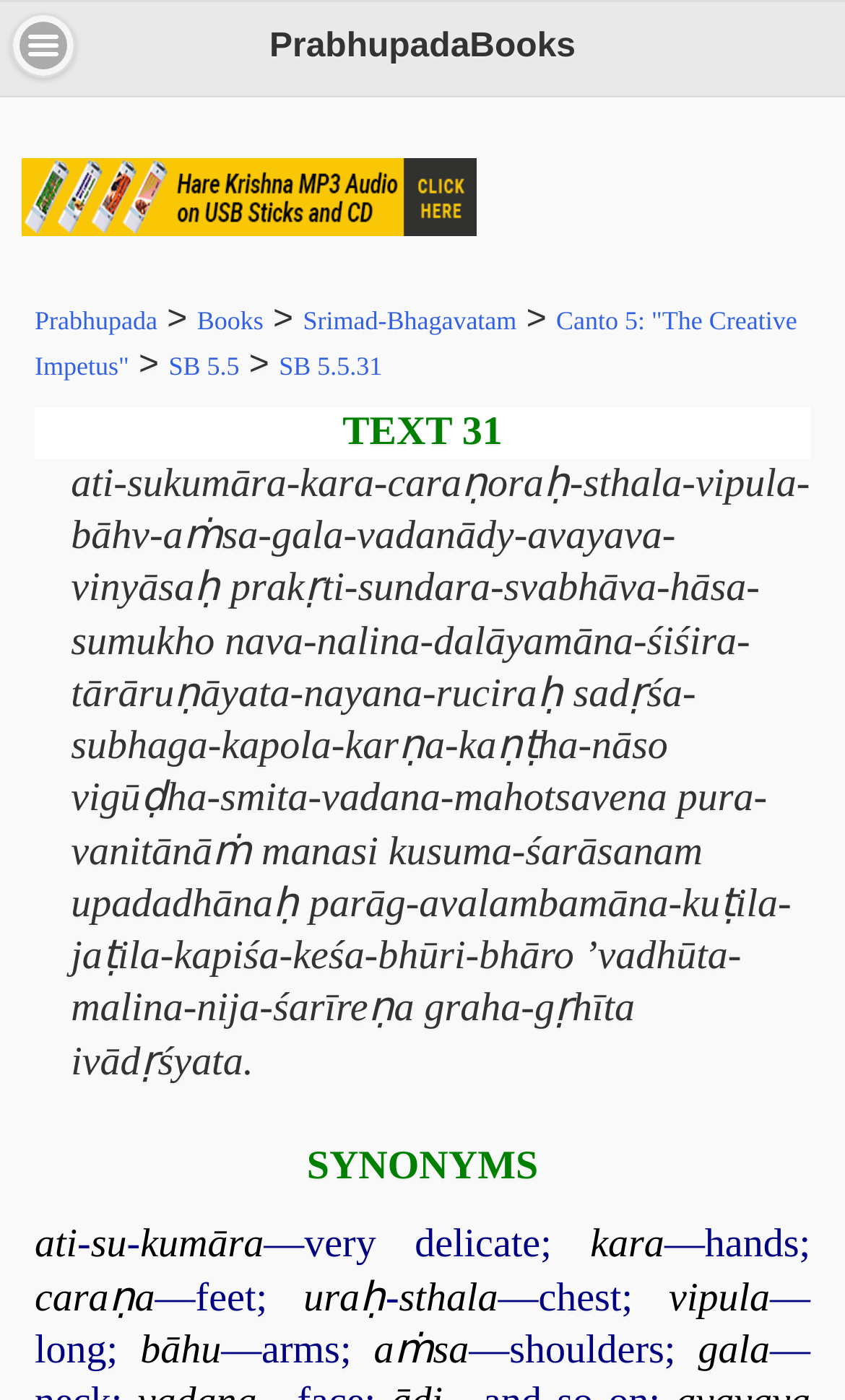Produce an elaborate caption capturing the essence of the webpage.

This webpage appears to be a spiritual or philosophical text, specifically from the Srimad-Bhagavatam, Canto 5, Chapter 5, Verse 31. 

At the top of the page, there is a heading "PrabhupadaBooks" followed by a button labeled "Menu". Below this, there is a horizontal navigation bar with links to "Prabhupada", "Books", "Srimad-Bhagavatam", "Canto 5: The Creative Impetus", "SB 5.5", and "SB 5.5.31". 

The main content of the page is a Sanskrit text, which is quite long and takes up most of the page. Above this text, there is a label "TEXT 31". 

Below the Sanskrit text, there is a section labeled "SYNONYMS", which contains links to individual words from the Sanskrit text, along with their English translations. These links are arranged in a vertical list, with the Sanskrit words on the left and their translations on the right. 

The overall layout of the page is simple and easy to navigate, with clear headings and concise text.